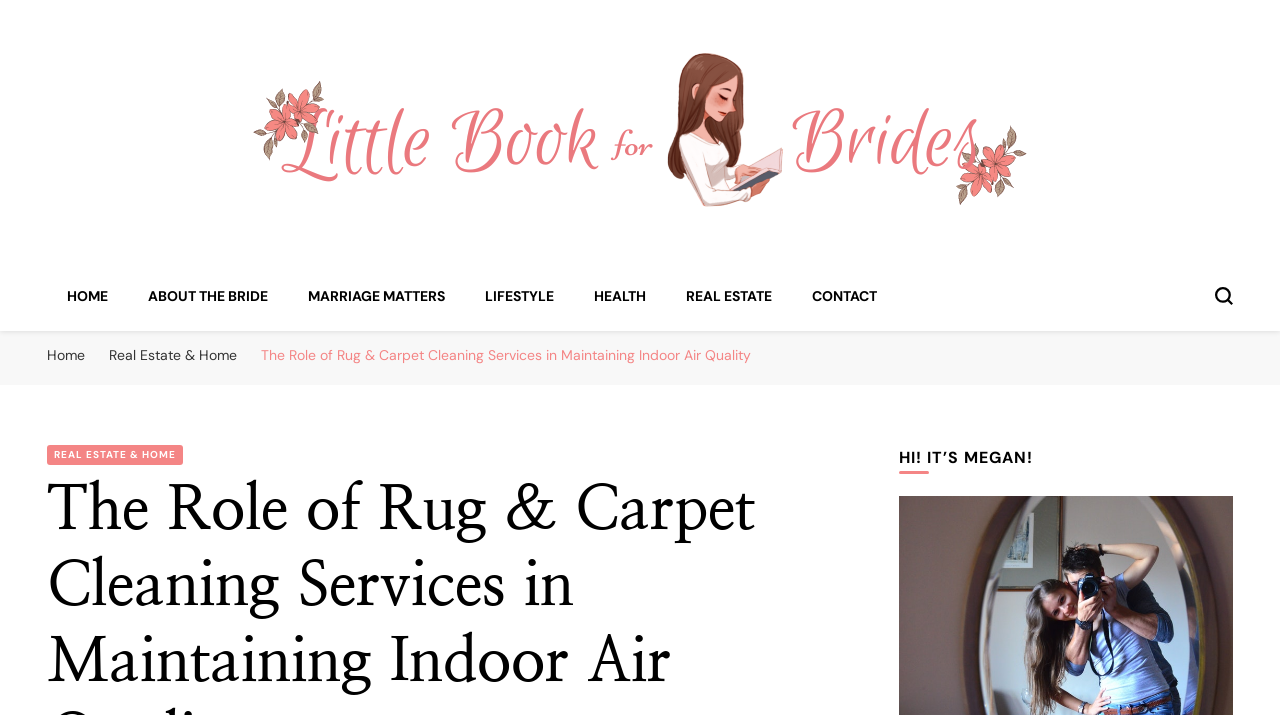Please identify the coordinates of the bounding box for the clickable region that will accomplish this instruction: "search for something".

[0.949, 0.401, 0.963, 0.427]